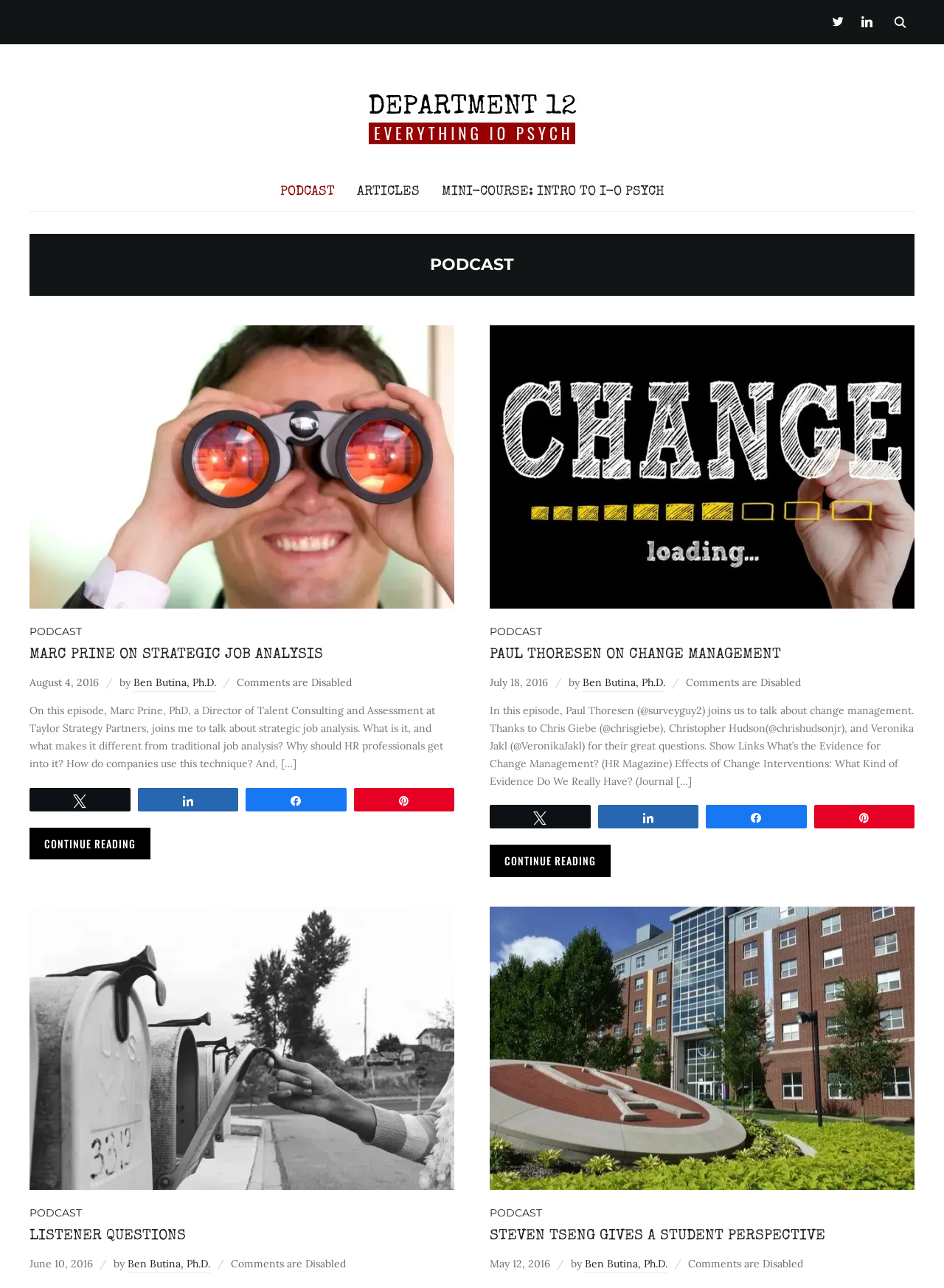Generate a thorough description of the webpage.

The webpage is a podcast page with a focus on Department 12. At the top right corner, there is a search button and social media links to Twitter and LinkedIn. Below that, there is a link to the Department 12 page, accompanied by an image of the department's logo.

The main content of the page is divided into three sections, each containing a podcast episode. The first section has a heading "PODCAST" and features an episode titled "MARC PRINE ON STRATEGIC JOB ANALYSIS". The episode has a brief description, a link to continue reading, and social media sharing links. Below the description, there is a timestamp indicating the episode was published on August 4, 2016, and the author's name, Ben Butina, Ph.D.

The second section has another episode titled "PAUL THORESEN ON CHANGE MANAGEMENT". This episode also has a brief description, a link to continue reading, and social media sharing links. The timestamp indicates the episode was published on July 18, 2016, and the author's name is again Ben Butina, Ph.D.

The third section has two episodes, "LISTENER QUESTIONS" and "STEVEN TSENG GIVES A STUDENT PERSPECTIVE". Each episode has a brief description, a link to continue reading, and social media sharing links. The timestamps indicate the episodes were published on June 10, 2016, and May 12, 2016, respectively, and the author's name is Ben Butina, Ph.D. for both episodes.

At the bottom of the page, there are links to the podcast and a navigation menu with links to other pages, including "ARTICLES" and "MINI-COURSE: INTRO TO I-O PSYCH".